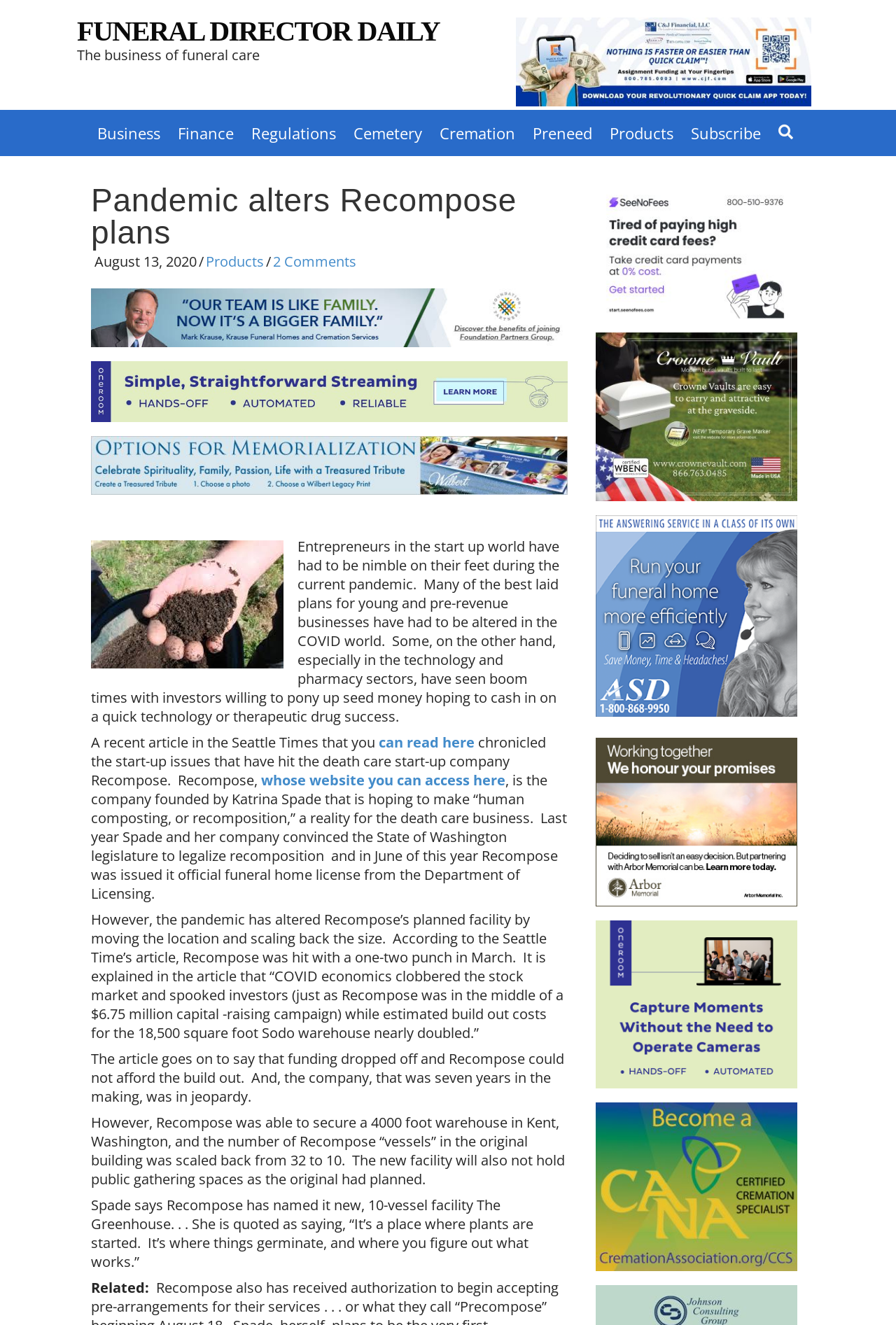Please identify the bounding box coordinates of the area that needs to be clicked to follow this instruction: "View the article about start-up issues".

[0.423, 0.553, 0.53, 0.567]